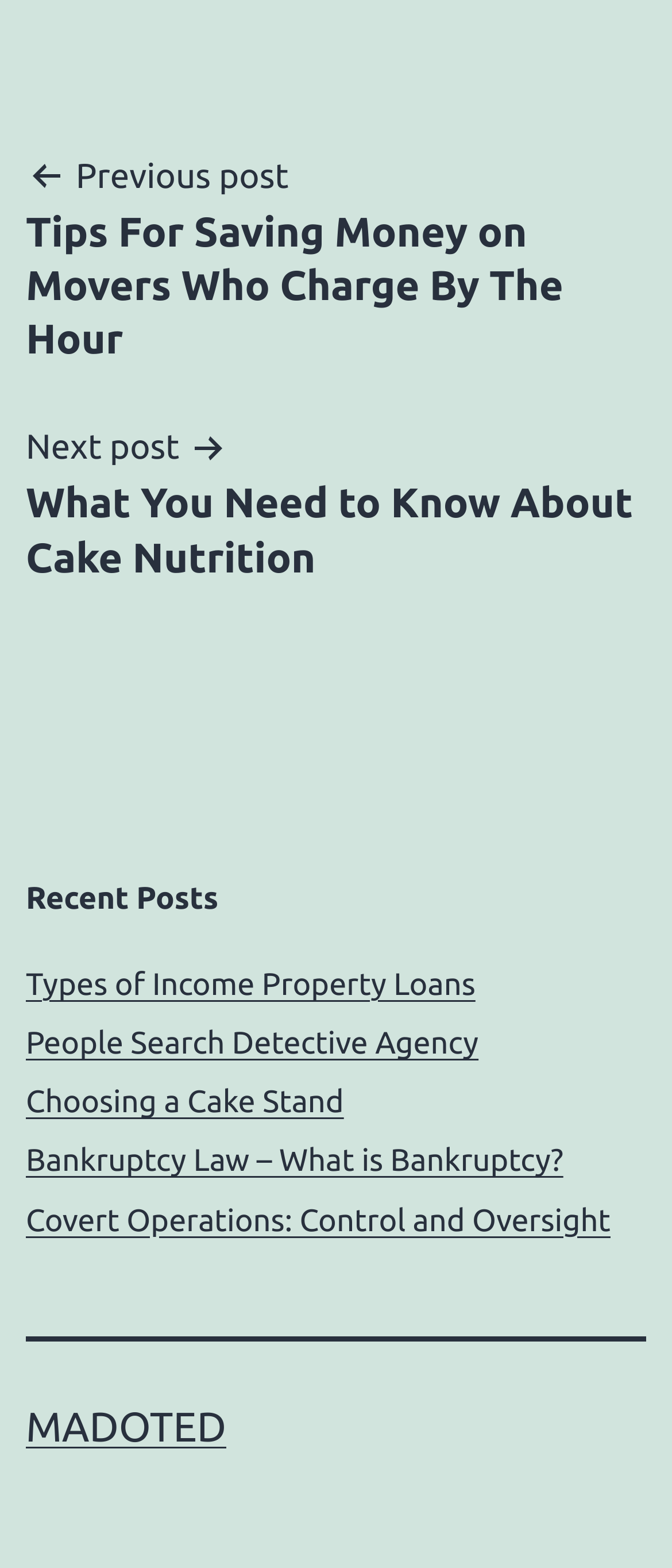Please examine the image and answer the question with a detailed explanation:
How many recent posts are there?

I counted the number of links under the 'Recent Posts' heading, which are 'Types of Income Property Loans', 'People Search Detective Agency', 'Choosing a Cake Stand', 'Bankruptcy Law – What is Bankruptcy?', and 'Covert Operations: Control and Oversight', so there are 5 recent posts.